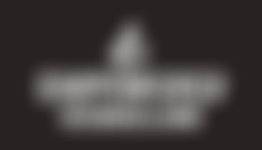What is the purpose of the visual element?
Please give a detailed and elaborate answer to the question based on the image.

The visual element, which is part of a broader communication strategy, is intended to connect with clients and promote mental health and empowerment in their journey toward personal growth.